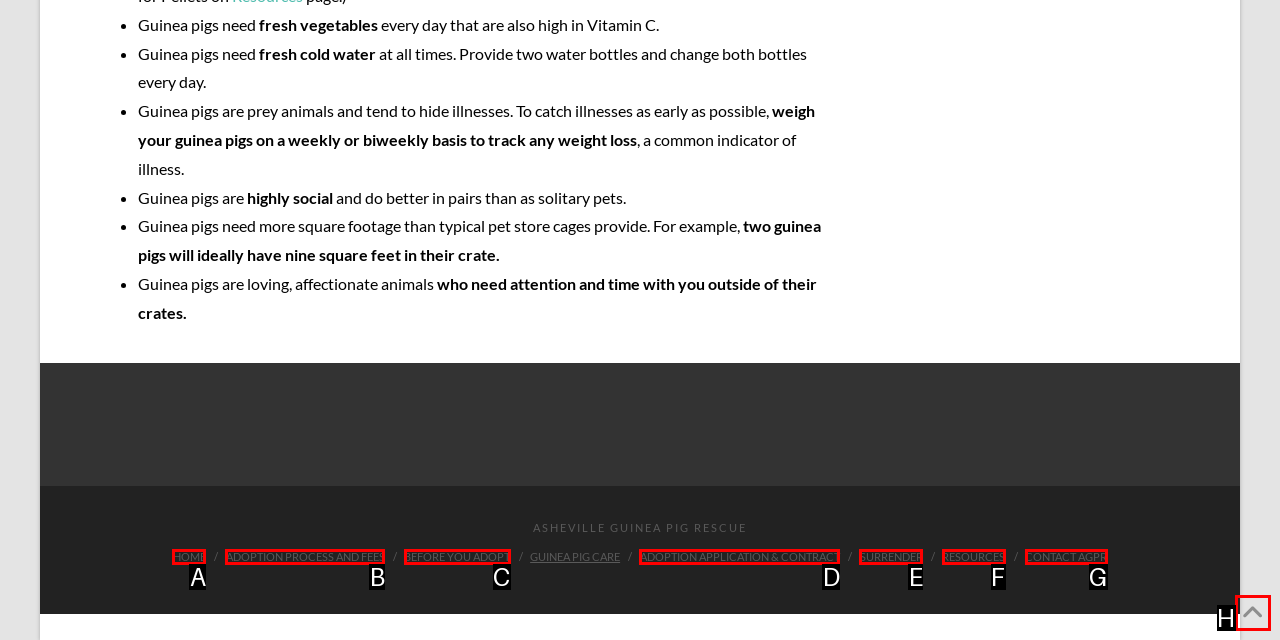Which UI element matches this description: Manage booking?
Reply with the letter of the correct option directly.

None